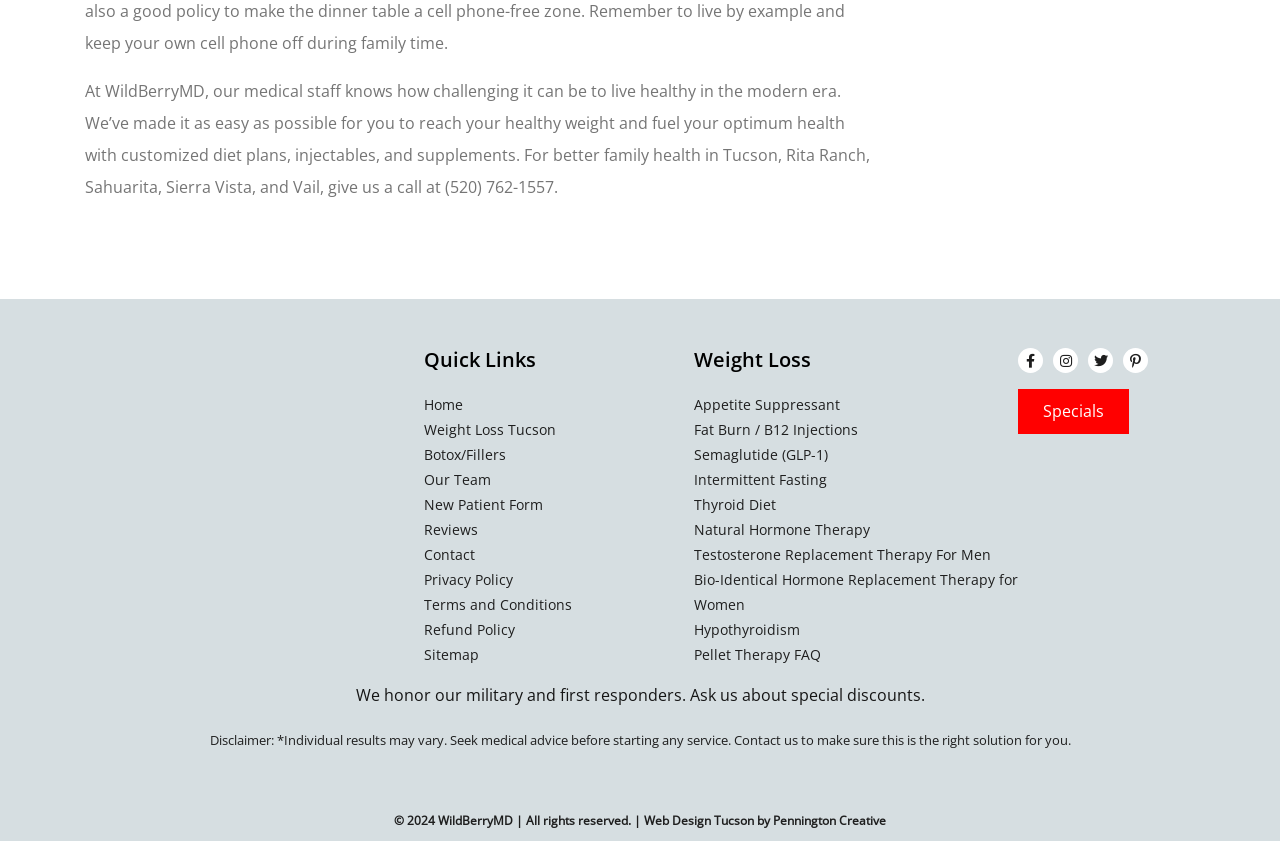Bounding box coordinates must be specified in the format (top-left x, top-left y, bottom-right x, bottom-right y). All values should be floating point numbers between 0 and 1. What are the bounding box coordinates of the UI element described as: Testosterone Replacement Therapy For Men

[0.542, 0.65, 0.774, 0.672]